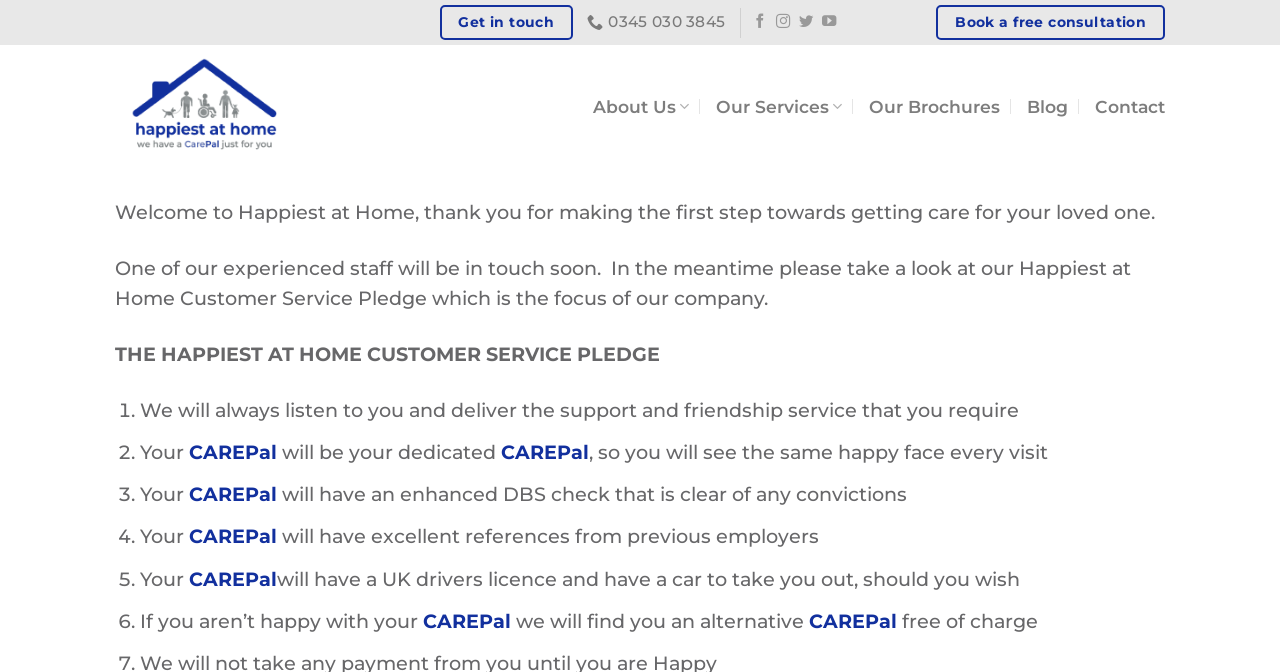Give a detailed explanation of the elements present on the webpage.

This webpage is titled "Thank You - Happiest at Home" and appears to be a confirmation page for submitting a request for care services. At the top, there are several links to contact the company, including a phone number and social media profiles. Below this, there is a prominent link to "Book a free consultation" and a logo with the company name "Happiest at Home".

The main content of the page is a welcome message, thanking the user for taking the first step towards getting care for their loved one. The message is followed by a brief introduction to the company's customer service pledge, which is the focus of the company.

The customer service pledge is outlined in a list of six points, each with a numbered marker. The points describe the company's commitments to its customers, including always listening to their needs, providing a dedicated CAREPal, and ensuring that CAREPals have enhanced DBS checks and excellent references.

Throughout the page, there are several links to other parts of the website, including "About Us", "Our Services", "Our Brochures", "Blog", and "Contact". The overall layout is clean and easy to navigate, with clear headings and concise text.